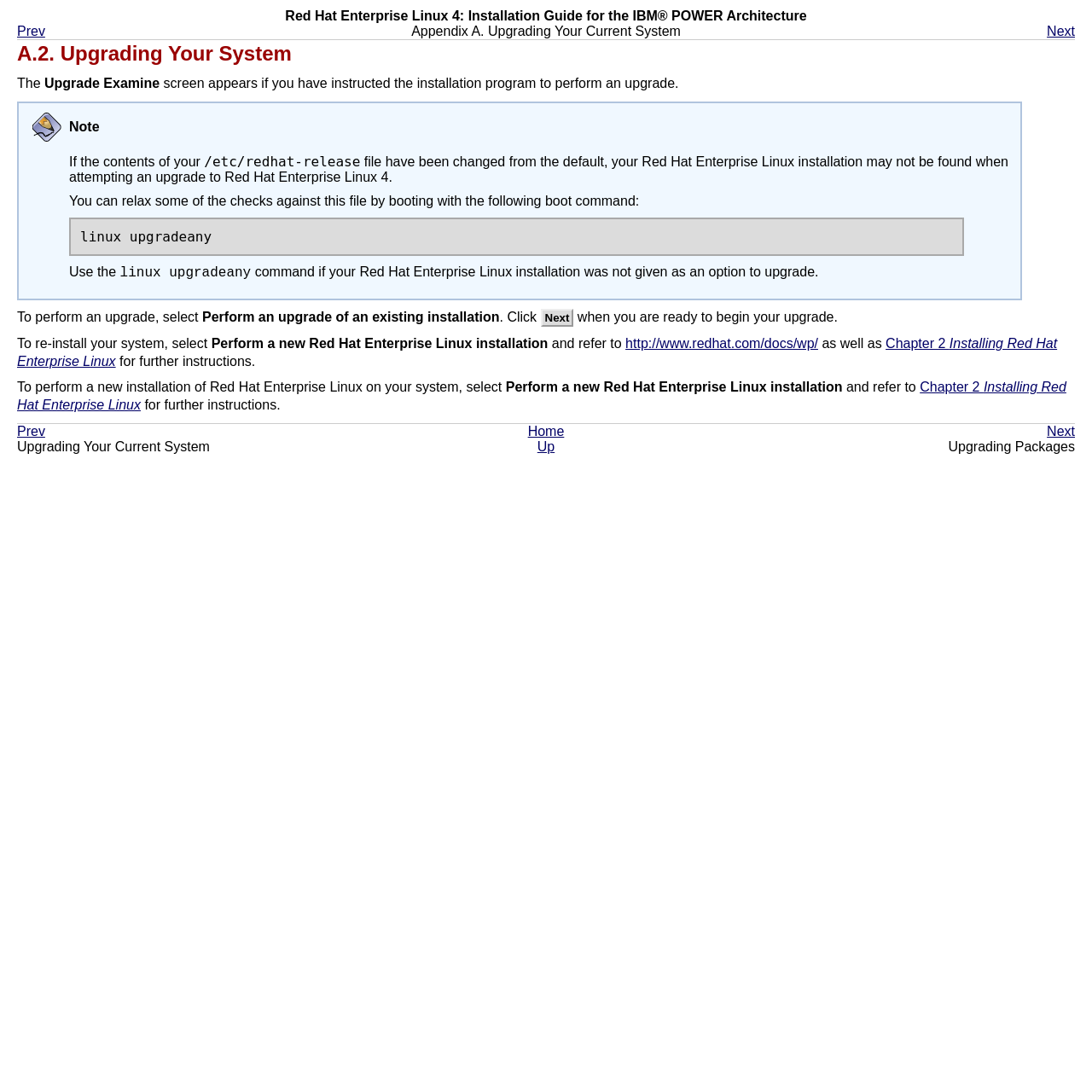What is the purpose of the 'Note' section?
Relying on the image, give a concise answer in one word or a brief phrase.

Provide additional information